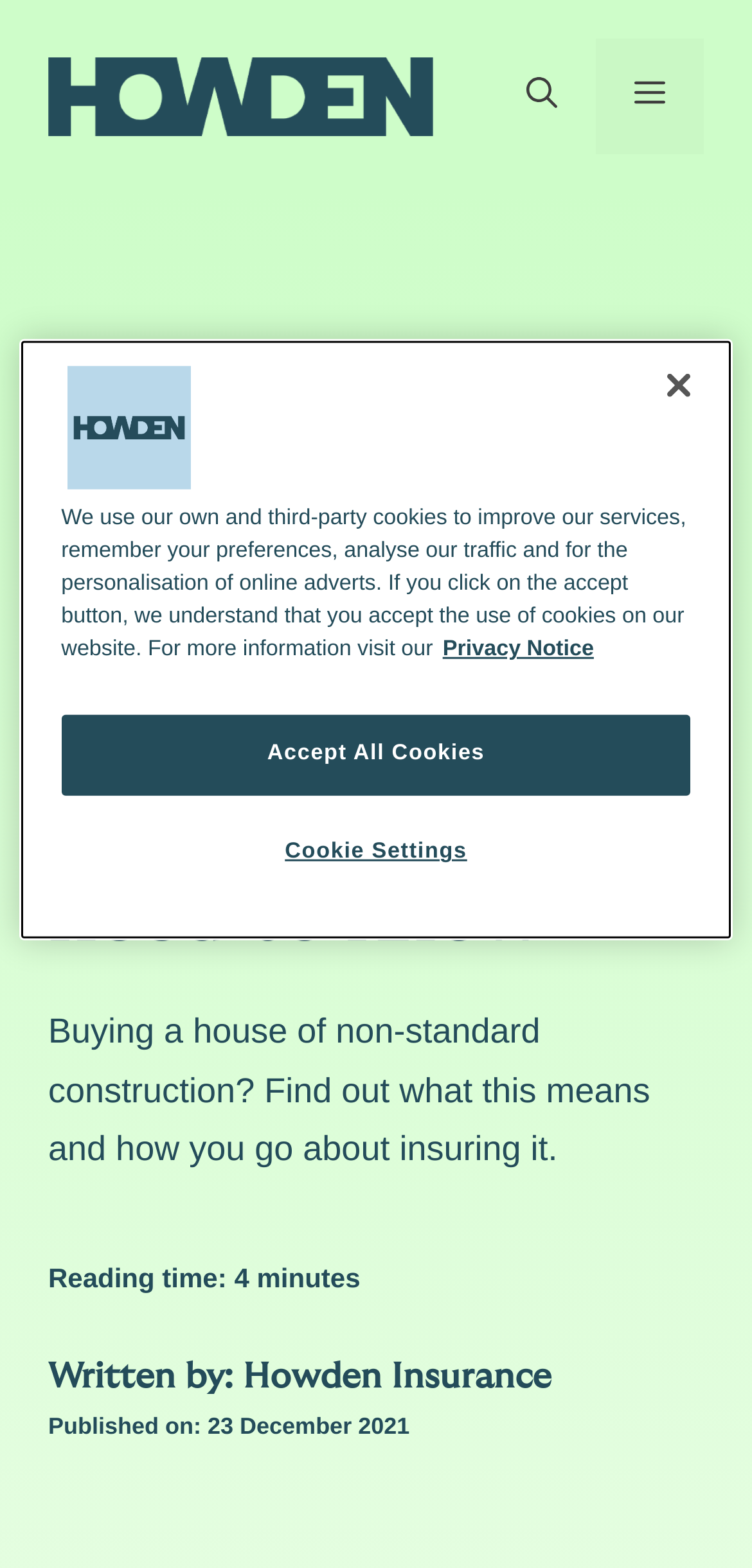Illustrate the webpage with a detailed description.

This webpage is about buying a house of non-standard construction and how to insure it. At the top, there is a banner with the site's name, "Howden Insurance", accompanied by a logo image. To the right of the banner, there is a navigation menu with a "Mobile Toggle" button and a "Menu" button that expands to reveal more options.

Below the banner, there is a prominent heading that reads "Buying a non-standard construction house: what you need to know". Underneath the heading, there is a brief summary of the article, which is also the same as the meta description. 

Further down, there are details about the article, including the reading time, which is 4 minutes, and the author, "Howden Insurance". The publication date, December 23, 2021, is also displayed.

At the bottom of the page, there is a cookie banner with a company logo and a message about the use of cookies on the website. The banner provides options to accept all cookies, adjust cookie settings, or close the banner.